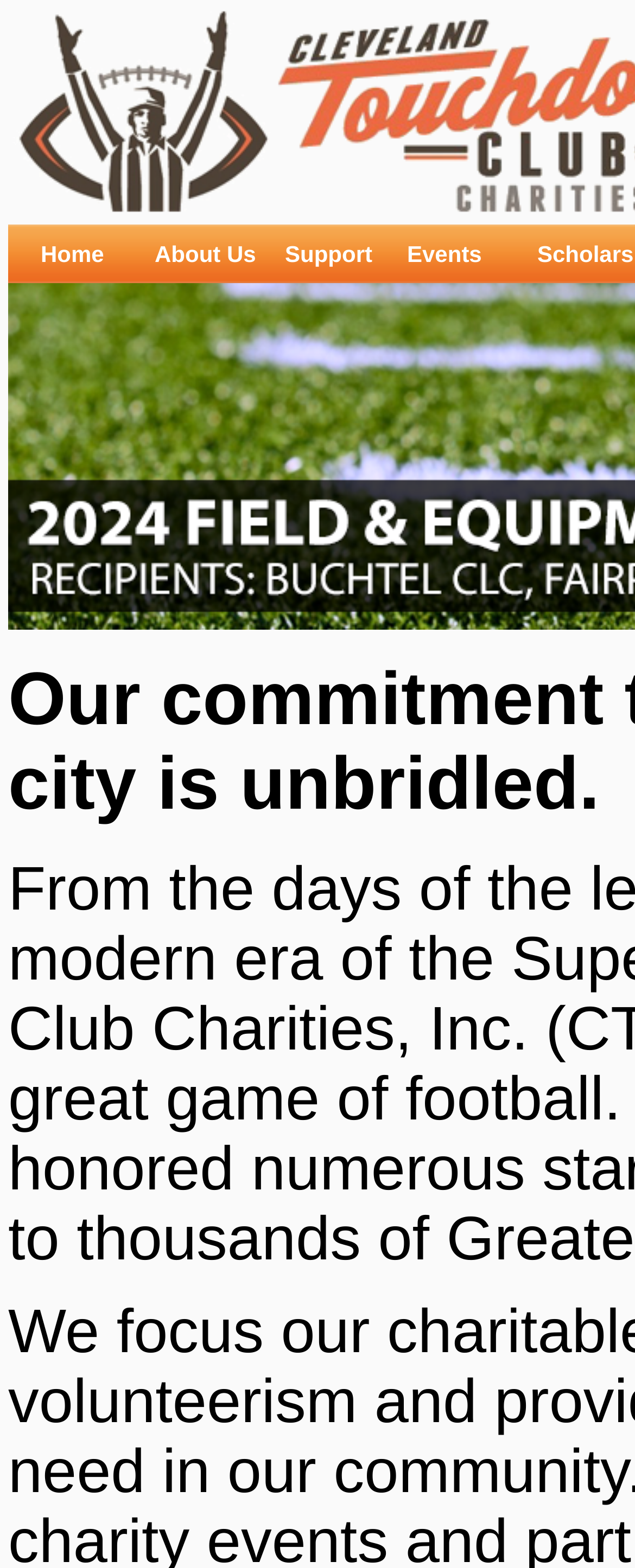Bounding box coordinates should be provided in the format (top-left x, top-left y, bottom-right x, bottom-right y) with all values between 0 and 1. Identify the bounding box for this UI element: Home

[0.064, 0.154, 0.244, 0.181]